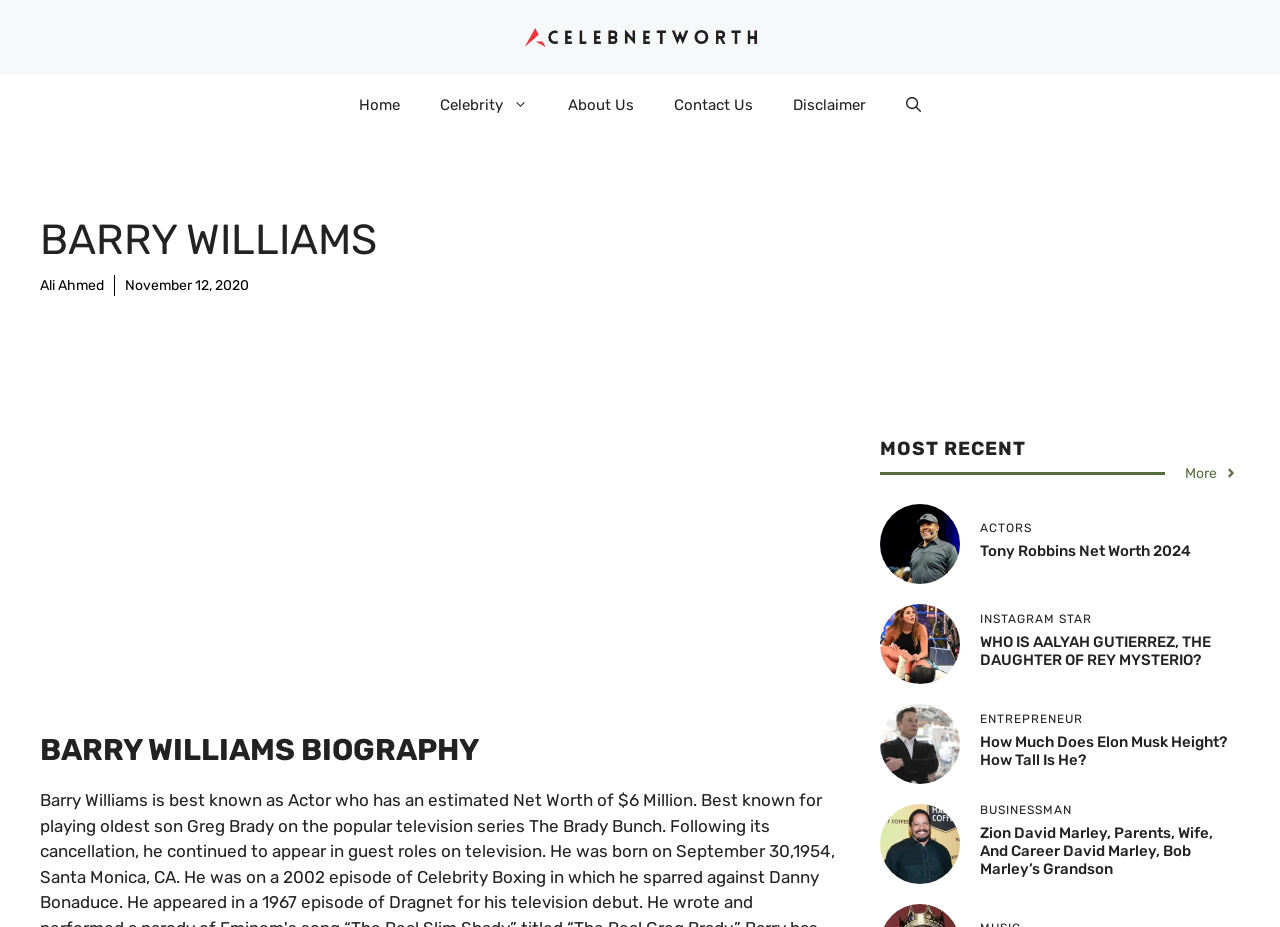What is the topic of the article mentioned below the 'BARRY WILLIAMS BIOGRAPHY' heading?
Please ensure your answer is as detailed and informative as possible.

I looked at the heading element with the text 'Tony Robbins Net Worth 2024' which is located below the 'BARRY WILLIAMS BIOGRAPHY' heading, and it appears to be the topic of the article.